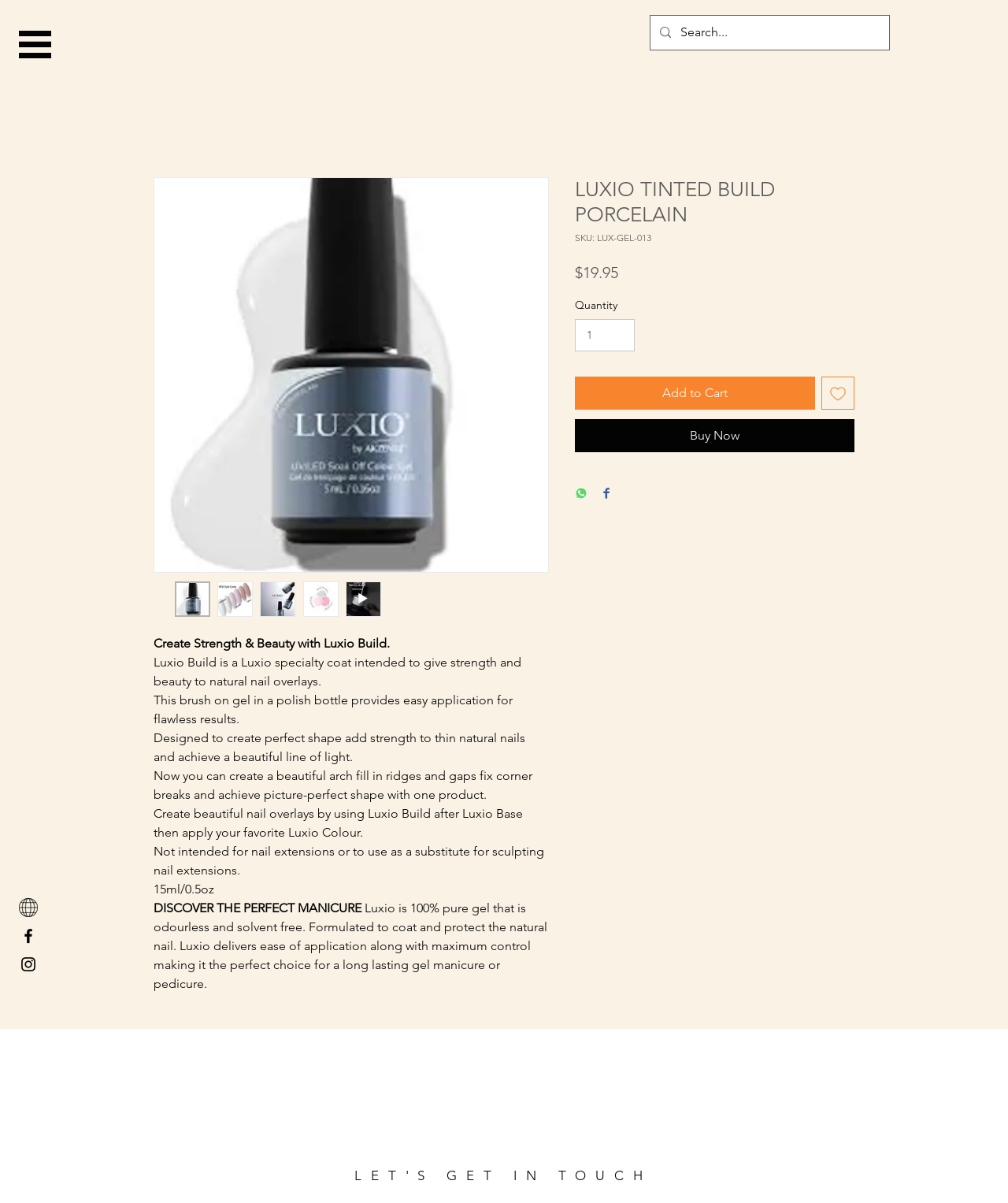Bounding box coordinates must be specified in the format (top-left x, top-left y, bottom-right x, bottom-right y). All values should be floating point numbers between 0 and 1. What are the bounding box coordinates of the UI element described as: Add to Cart

[0.57, 0.313, 0.809, 0.34]